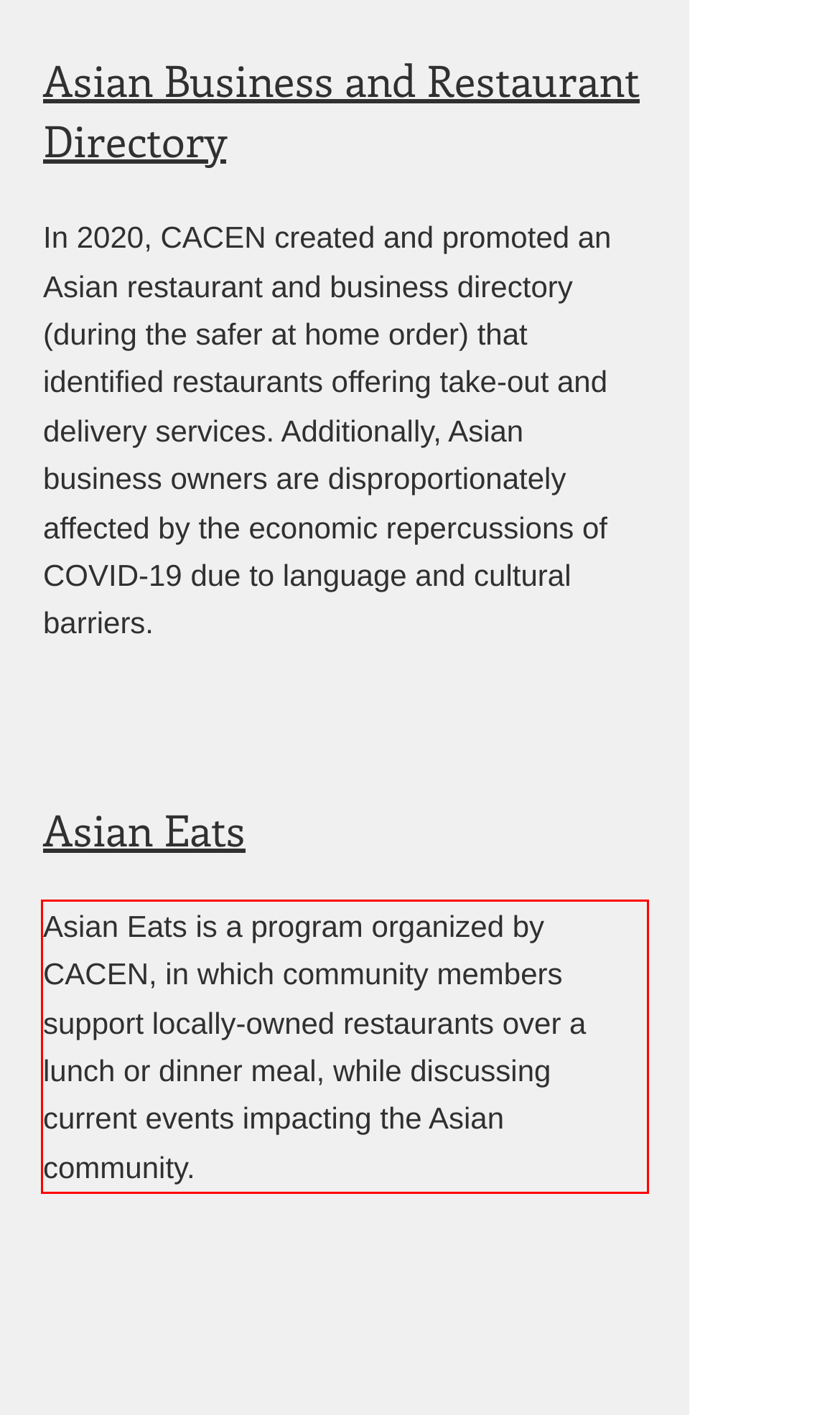Please identify the text within the red rectangular bounding box in the provided webpage screenshot.

Asian Eats is a program organized by CACEN, in which community members support locally-owned restaurants over a lunch or dinner meal, while discussing current events impacting the Asian community.